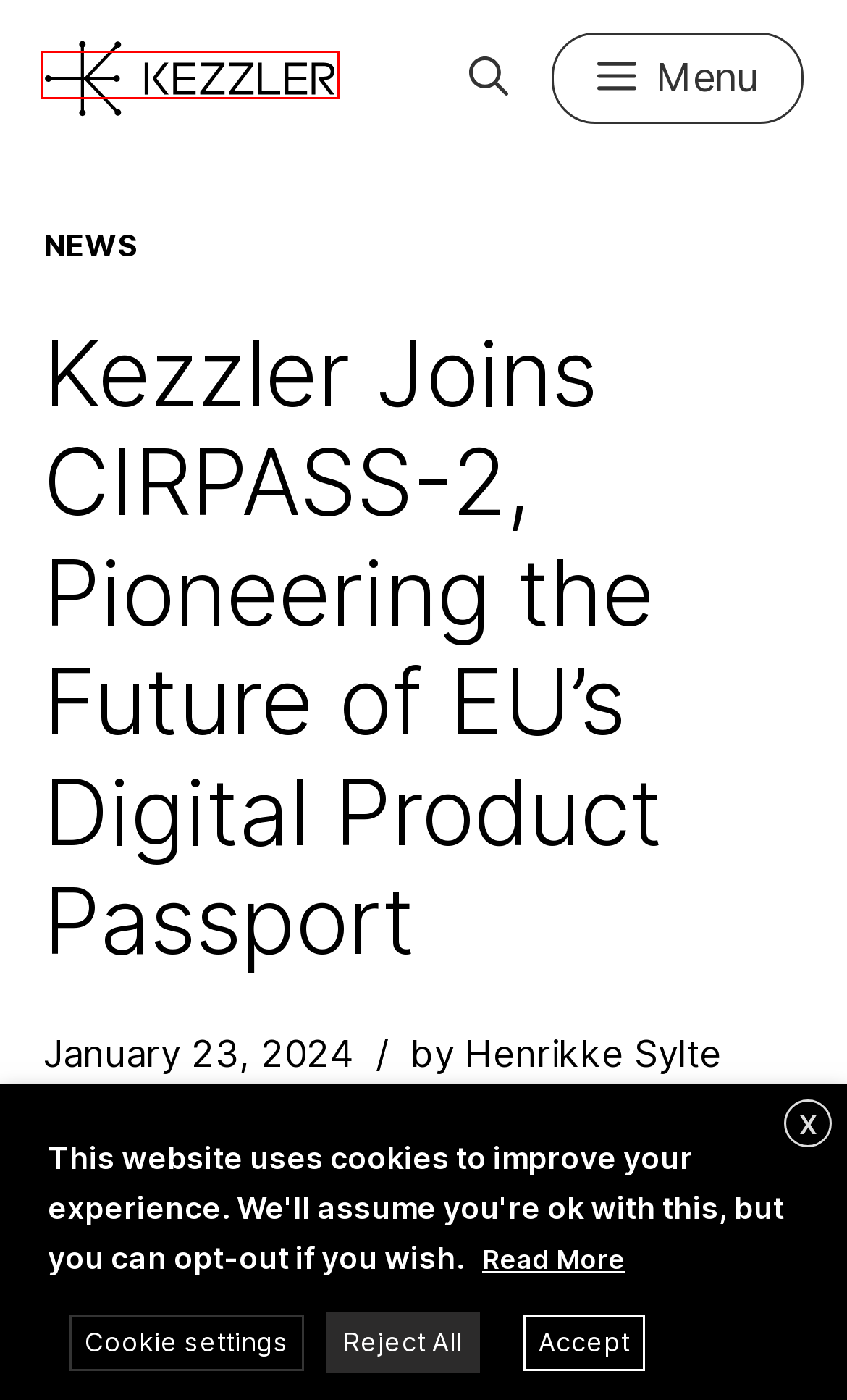You have a screenshot of a webpage with an element surrounded by a red bounding box. Choose the webpage description that best describes the new page after clicking the element inside the red bounding box. Here are the candidates:
A. Connected Products Platform | Kezzler
B. Privacy Policy | Kezzler
C. News | Kezzler
D. Contact | Kezzler
E. Resources | Kezzler
F. Kezzler Platform Use Cases: Digital Traceability Solutions
G. Connected Products Platform: Live & Digital Traceability
H. Digital Product Passports: Sustainable Supply Chains

A